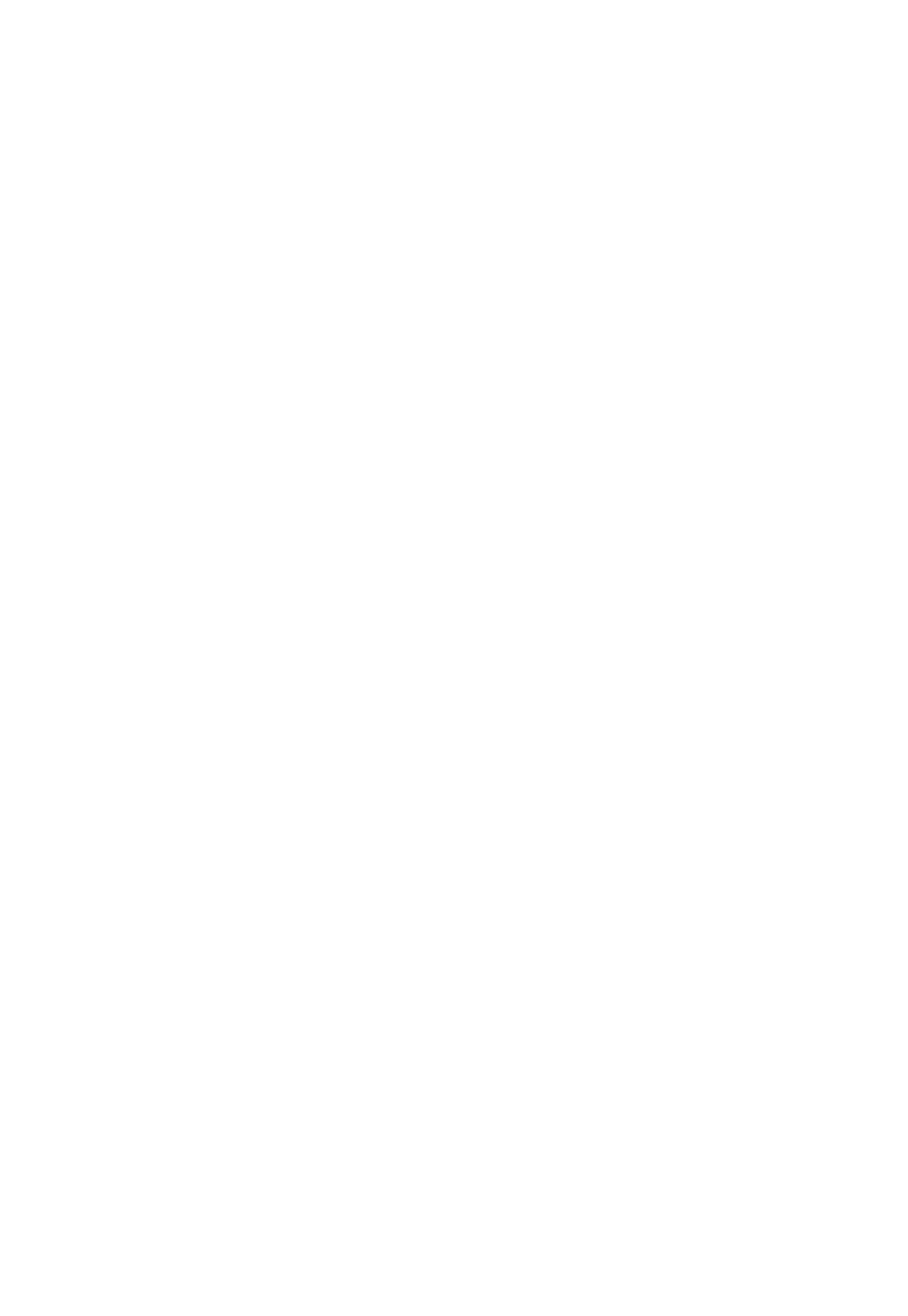Give a one-word or one-phrase response to the question: 
How many links are there under 'The Magazine' section?

2